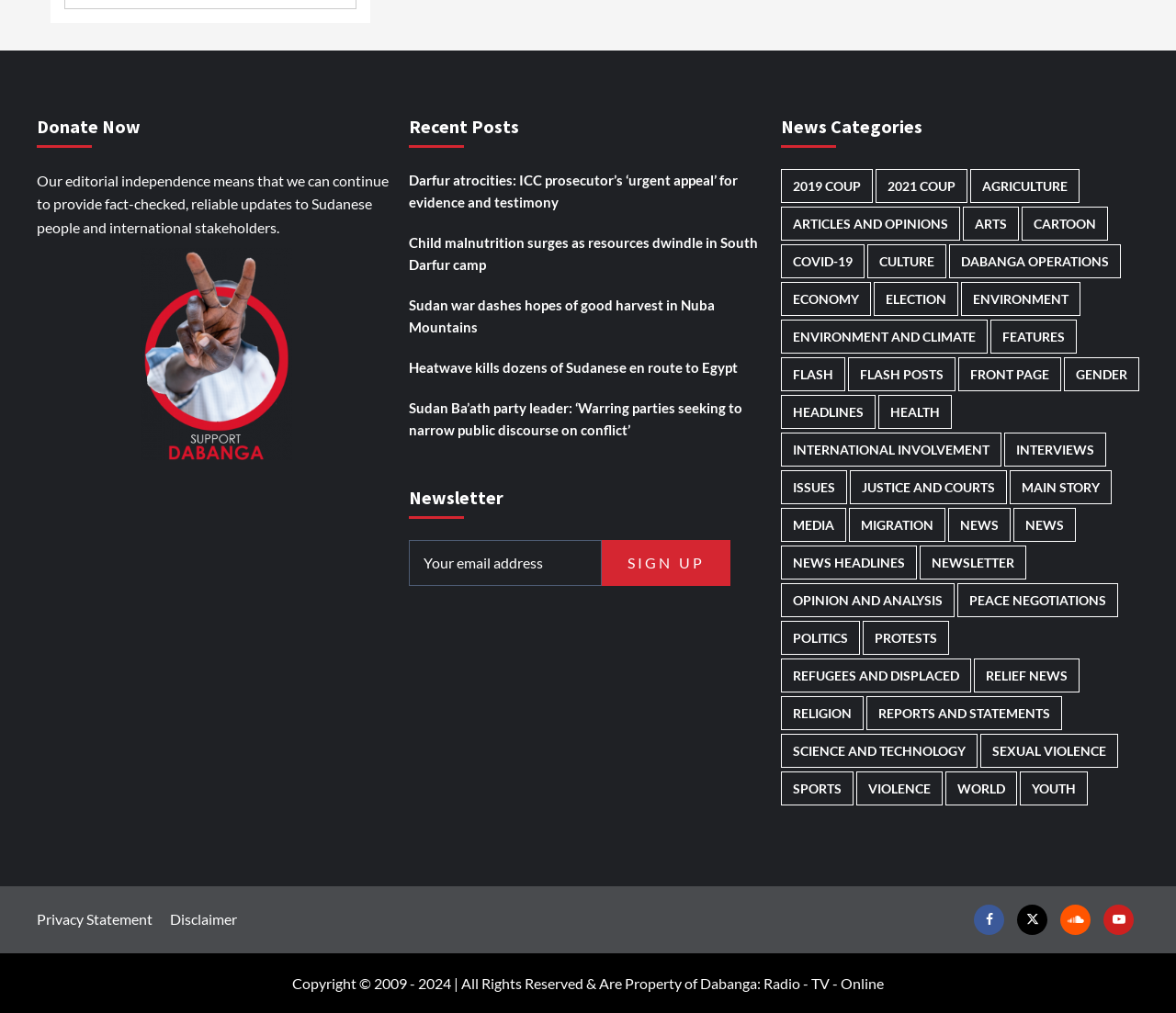How many categories are listed under 'News Categories'?
Please provide a detailed and comprehensive answer to the question.

The 'News Categories' section displays a list of 19 links, each representing a different category of news articles or topics, such as '2019 Coup', 'Agriculture', and 'Environment'.